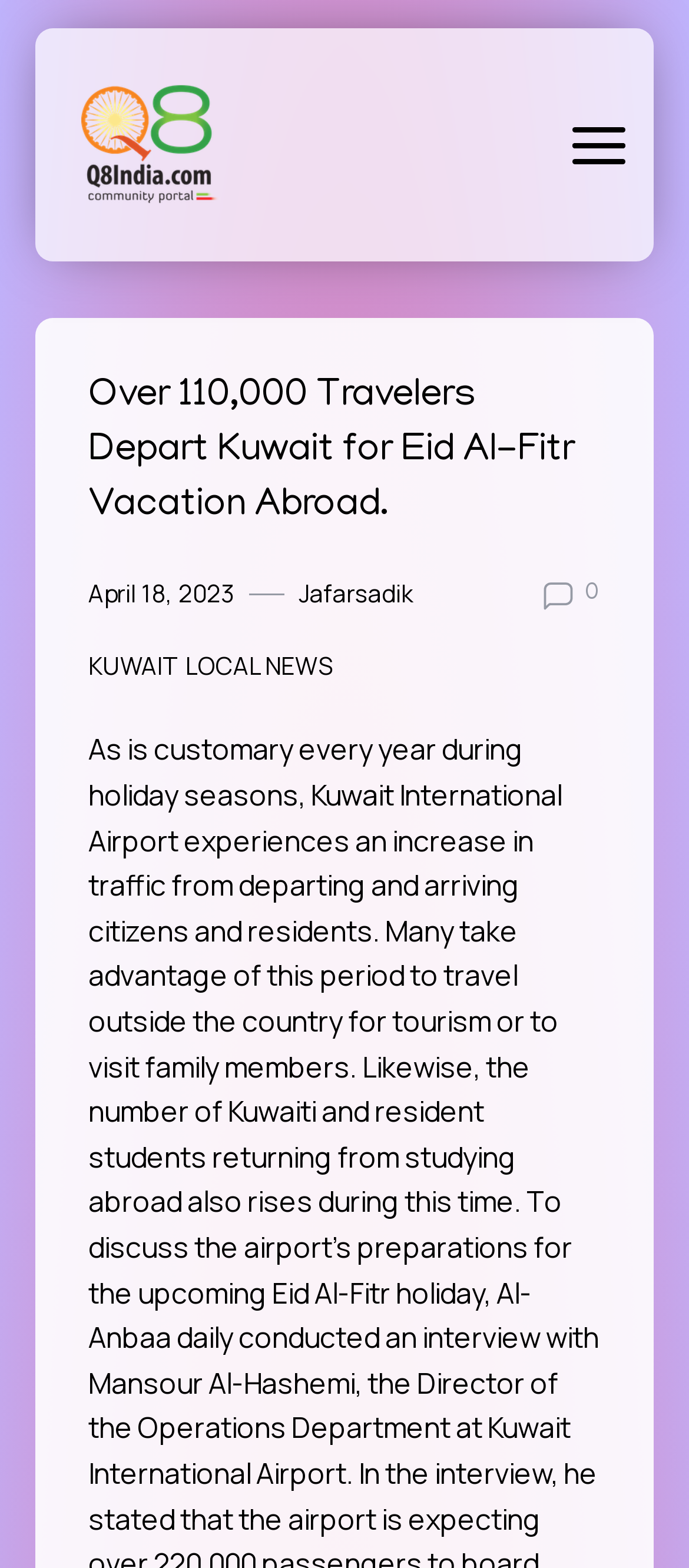Extract the bounding box coordinates for the HTML element that matches this description: "April 18, 2023". The coordinates should be four float numbers between 0 and 1, i.e., [left, top, right, bottom].

[0.128, 0.367, 0.341, 0.391]